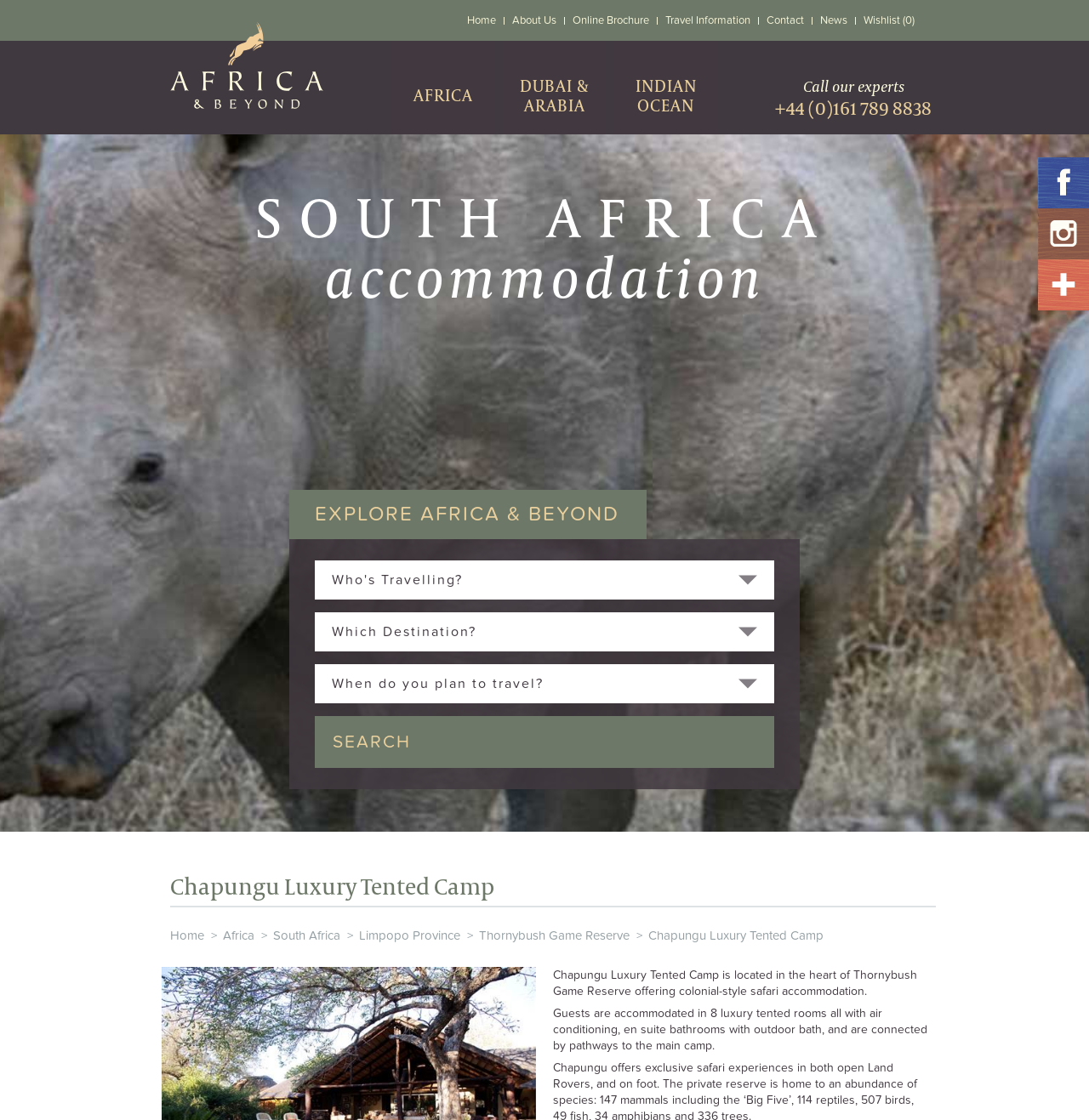Find the bounding box of the UI element described as follows: "alt="Google Plus" title="Google Plus"".

[0.953, 0.232, 1.0, 0.277]